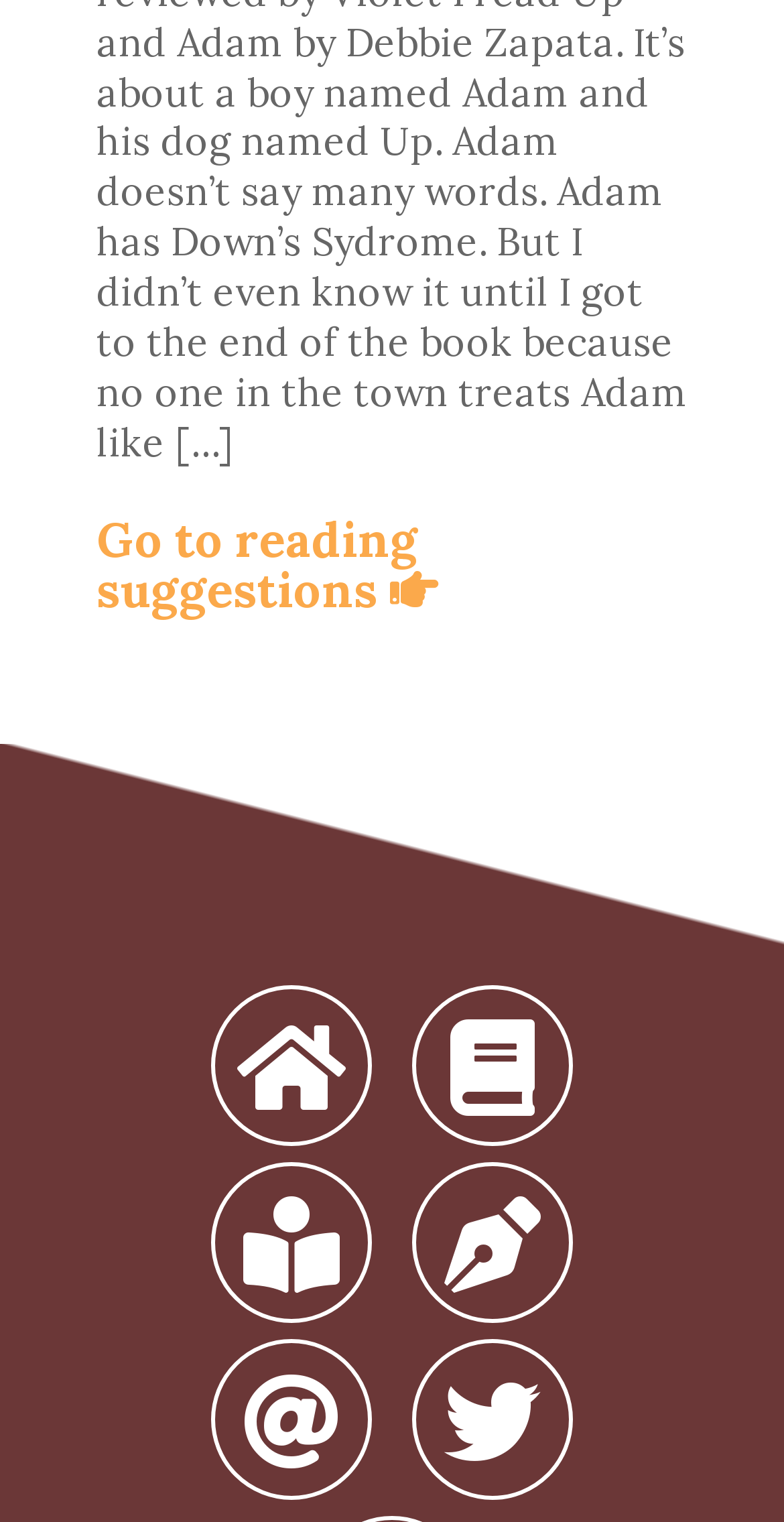Refer to the image and offer a detailed explanation in response to the question: What is the text on the button below 'For Readers'?

By comparing the y1 and y2 coordinates of the buttons, I determined that the button 'For Writers' is located below the button 'For Readers'.